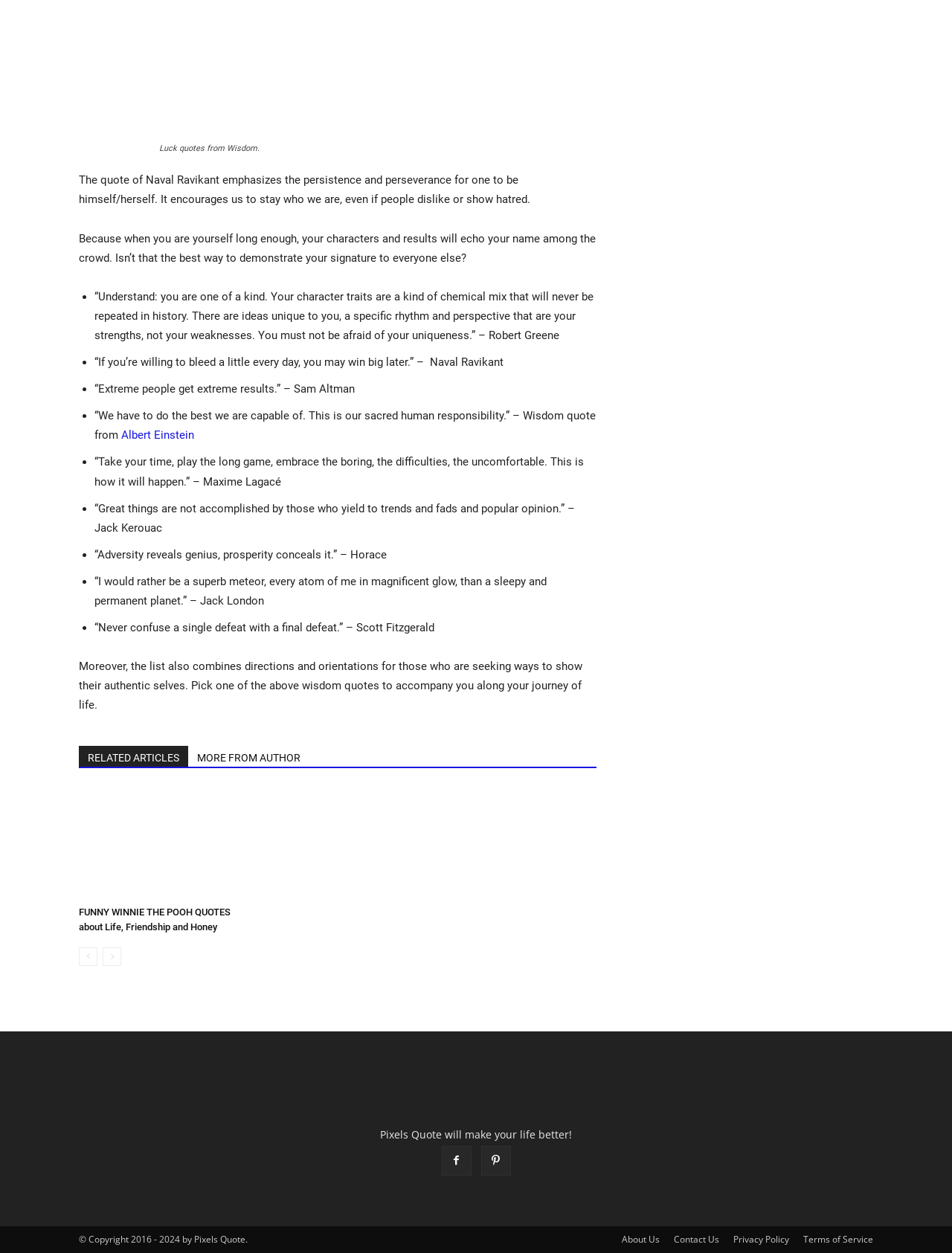What is the name of the article or webpage section that follows the list of quotes?
Provide an in-depth and detailed explanation in response to the question.

The section that follows the list of quotes is headed by the text 'RELATED ARTICLES MORE FROM AUTHOR', which suggests that it contains links to related articles or content from the same author.